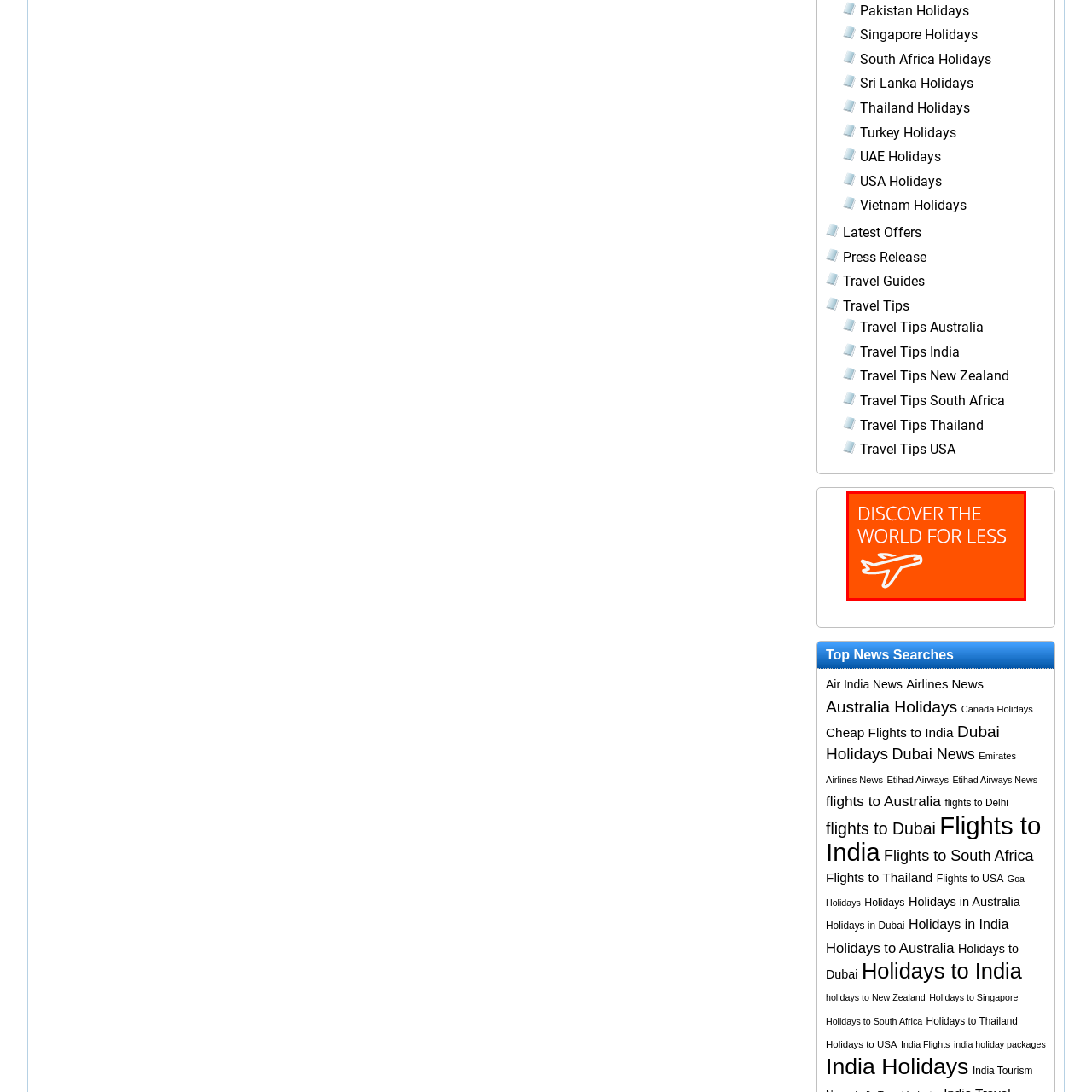What is the main theme of the graphic?
Inspect the image enclosed by the red bounding box and respond with as much detail as possible.

The combination of the slogan 'DISCOVER THE WORLD FOR LESS' and the airplane outline clearly convey the theme of travel, specifically affordable travel options and destinations.